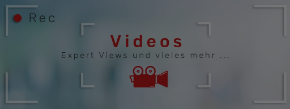Offer a detailed explanation of the image and its components.

This image features a visual representation for a section titled "Videos" on a healthcare website, emphasizing expert insights and various related content. The text "Rec" is shown prominently, indicating a recording feature, which may suggest that the content includes video recordings or presentations. Below the title, the phrase "Expert Views und vieles mehr ..." translates to "Expert Views and much more..." hinting at a diverse collection of informational videos tailored to healthcare topics. The accompanying camera icon reinforces the multimedia aspect, inviting users to engage with various video resources provided by Healthcare Mittelhessen.